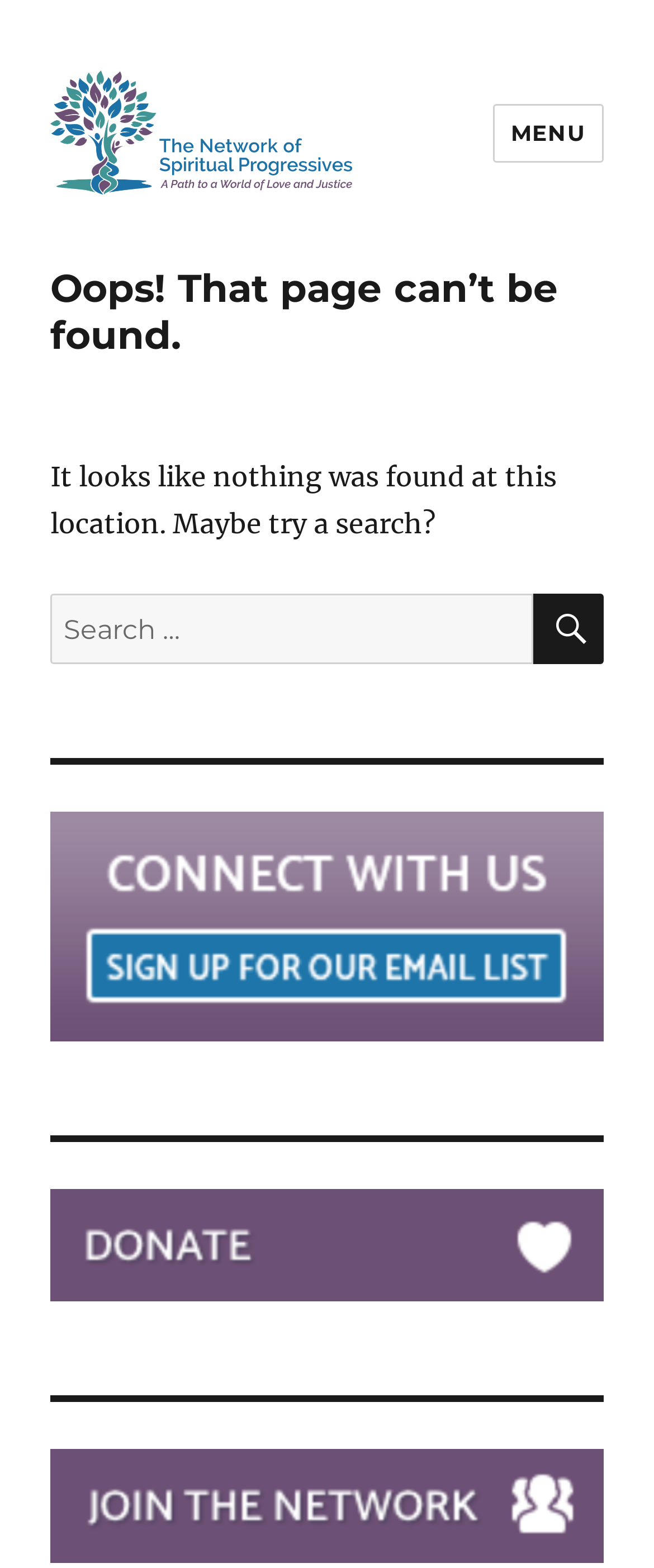Using the webpage screenshot, find the UI element described by The Network of Spiritual Progressives. Provide the bounding box coordinates in the format (top-left x, top-left y, bottom-right x, bottom-right y), ensuring all values are floating point numbers between 0 and 1.

[0.077, 0.139, 0.841, 0.199]